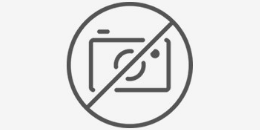Where is photography commonly restricted?
Based on the visual content, answer with a single word or a brief phrase.

Museums, galleries, or private property